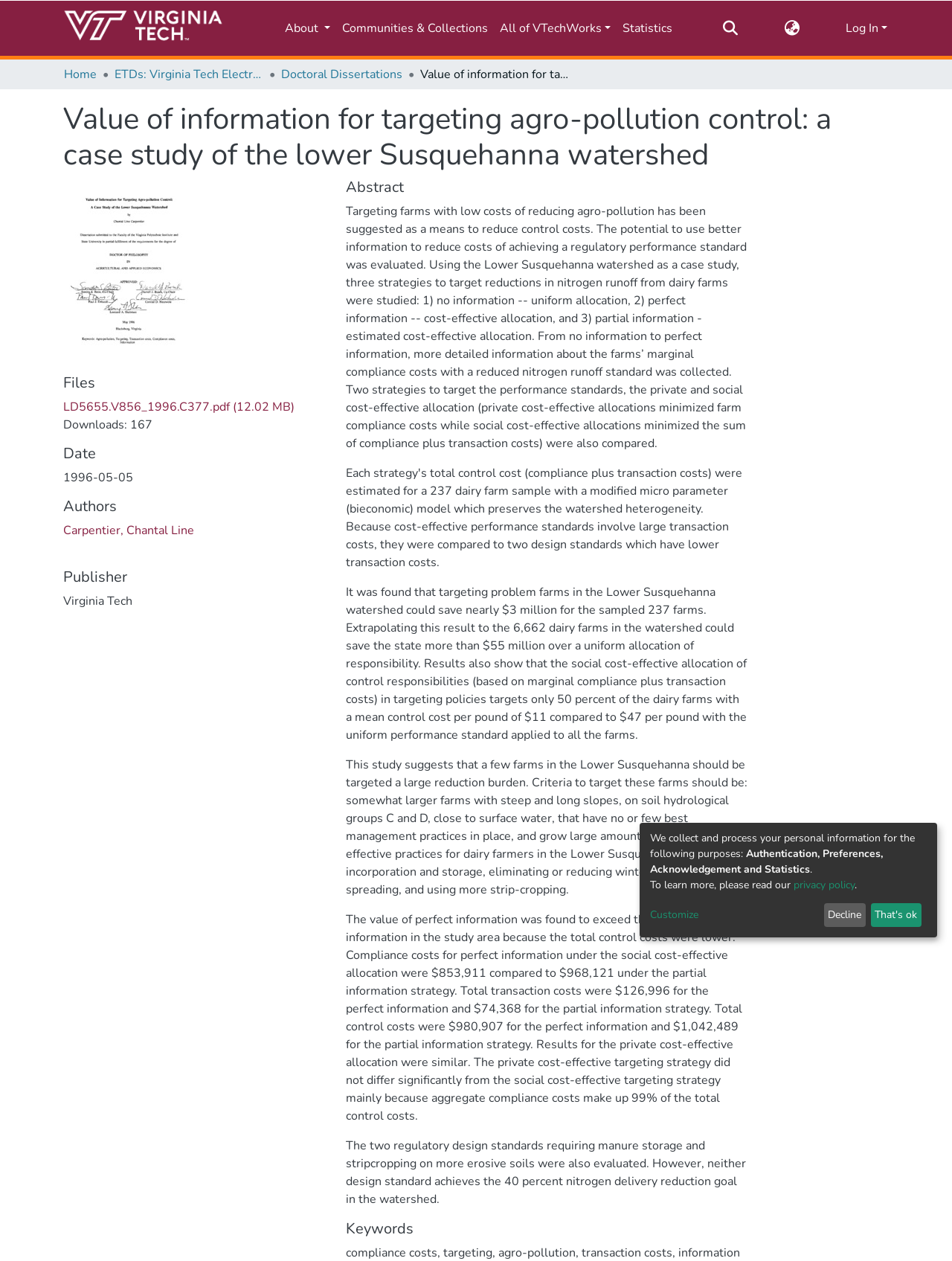Pinpoint the bounding box coordinates of the element you need to click to execute the following instruction: "View the 'LD5655.V856_1996.C377.pdf' file". The bounding box should be represented by four float numbers between 0 and 1, in the format [left, top, right, bottom].

[0.066, 0.316, 0.309, 0.329]